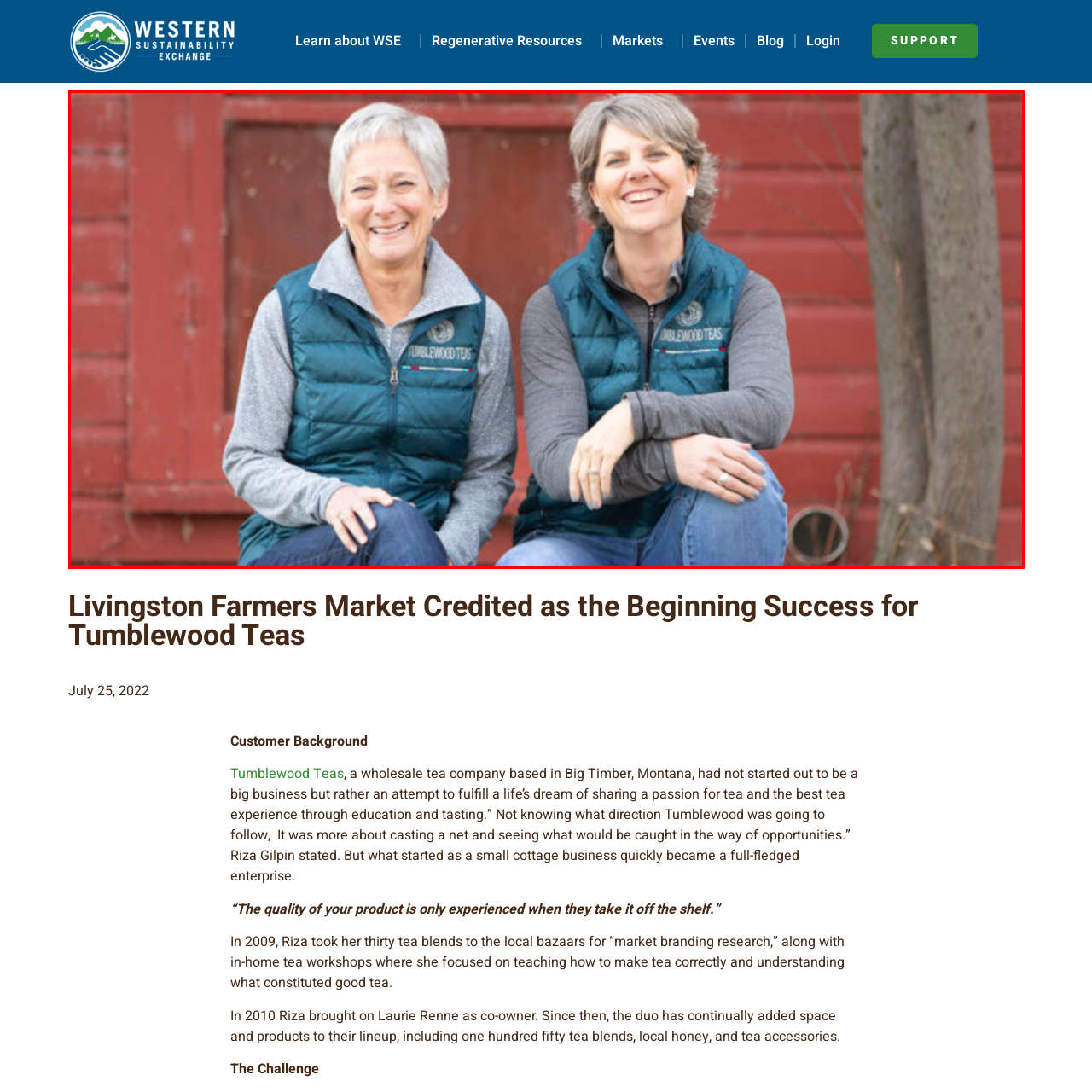Offer a comprehensive narrative for the image inside the red bounding box.

In this engaging portrait, two women are joyfully seated against a rustic red backdrop, embodying the spirit of Tumblewood Teas, a wholesale tea company based in Big Timber, Montana. Both women are dressed in teal vests emblazoned with the Tumblewood Teas logo, reflecting their dedication to their brand. The woman on the left, with short, silver hair and a bright smile, exudes warmth and friendliness. She wears a gray long-sleeve shirt beneath her vest, showcasing a casual, approachable look. The woman on the right, sporting a bob hairstyle with subtle waves, shares the same cheerful demeanor, resting her hand on her knee as she beams at the camera. This image captures not only their professional partnership but also their friendship, highlighting the personal connection behind their successful tea business.